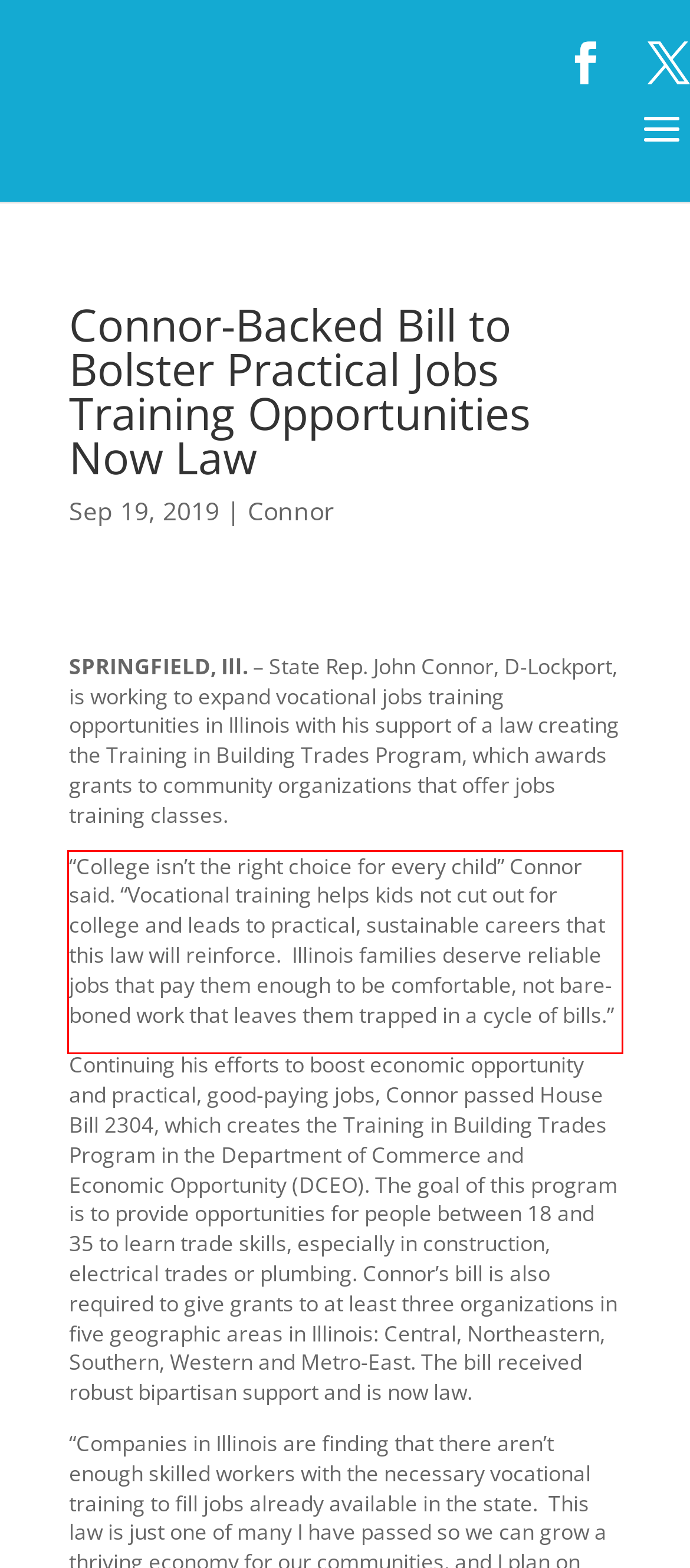From the provided screenshot, extract the text content that is enclosed within the red bounding box.

“College isn’t the right choice for every child” Connor said. “Vocational training helps kids not cut out for college and leads to practical, sustainable careers that this law will reinforce. Illinois families deserve reliable jobs that pay them enough to be comfortable, not bare-boned work that leaves them trapped in a cycle of bills.”